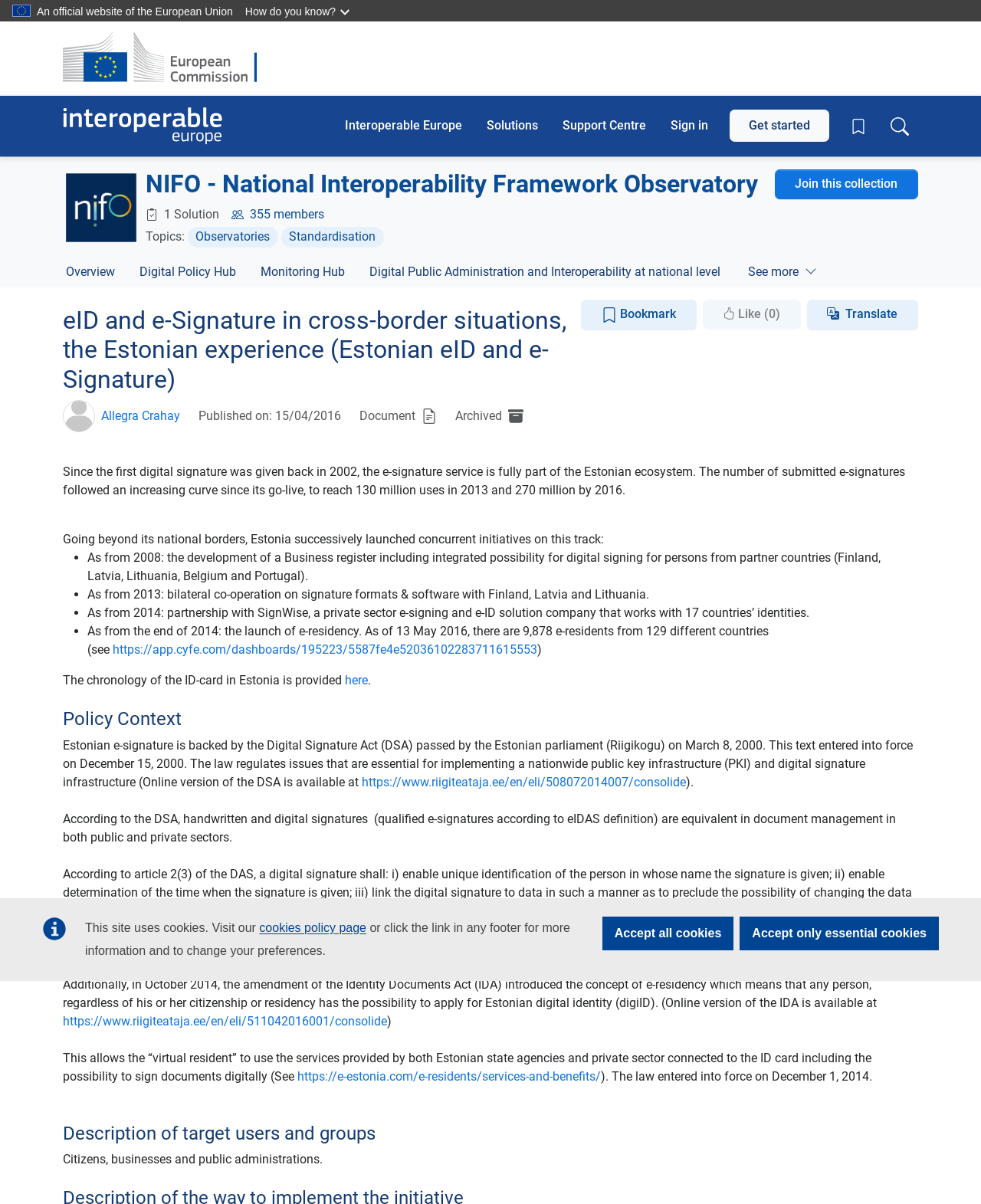Indicate the bounding box coordinates of the element that must be clicked to execute the instruction: "Translate". The coordinates should be given as four float numbers between 0 and 1, i.e., [left, top, right, bottom].

[0.823, 0.249, 0.936, 0.273]